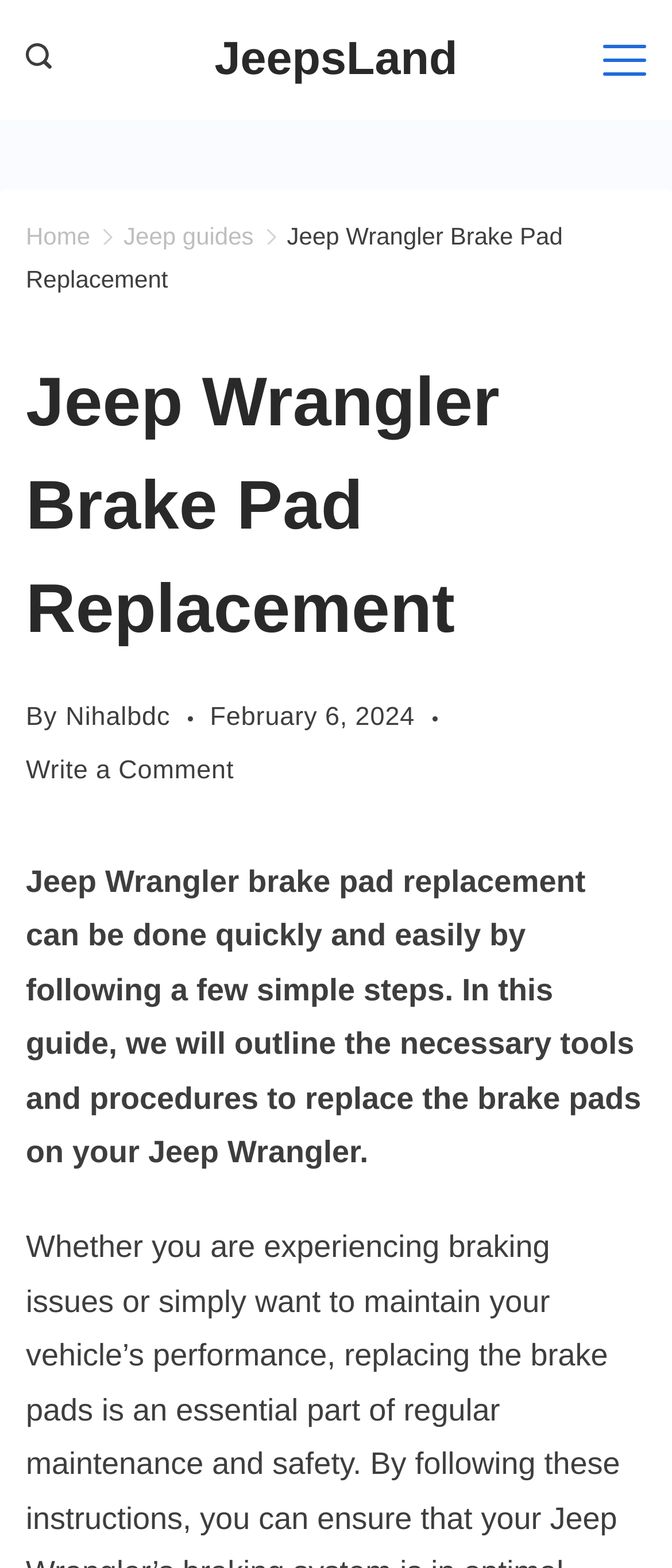What is the main topic of the article?
Look at the webpage screenshot and answer the question with a detailed explanation.

The main topic of the article can be determined by looking at the main heading, which is 'Jeep Wrangler Brake Pad Replacement'. This heading is located at the top of the page and is the most prominent element.